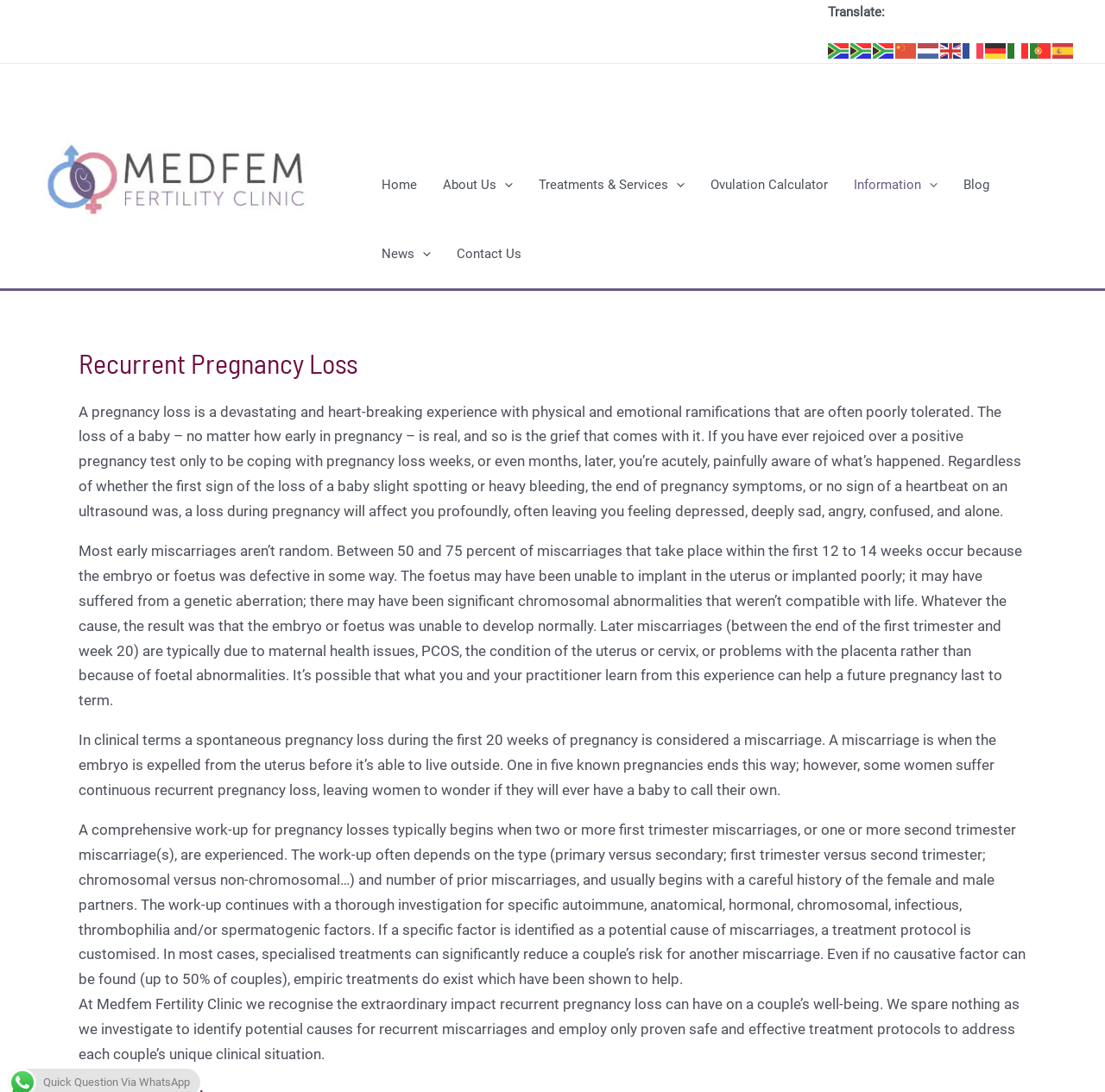What is the name of the fertility clinic mentioned?
Based on the screenshot, provide your answer in one word or phrase.

Medfem Fertility Clinic